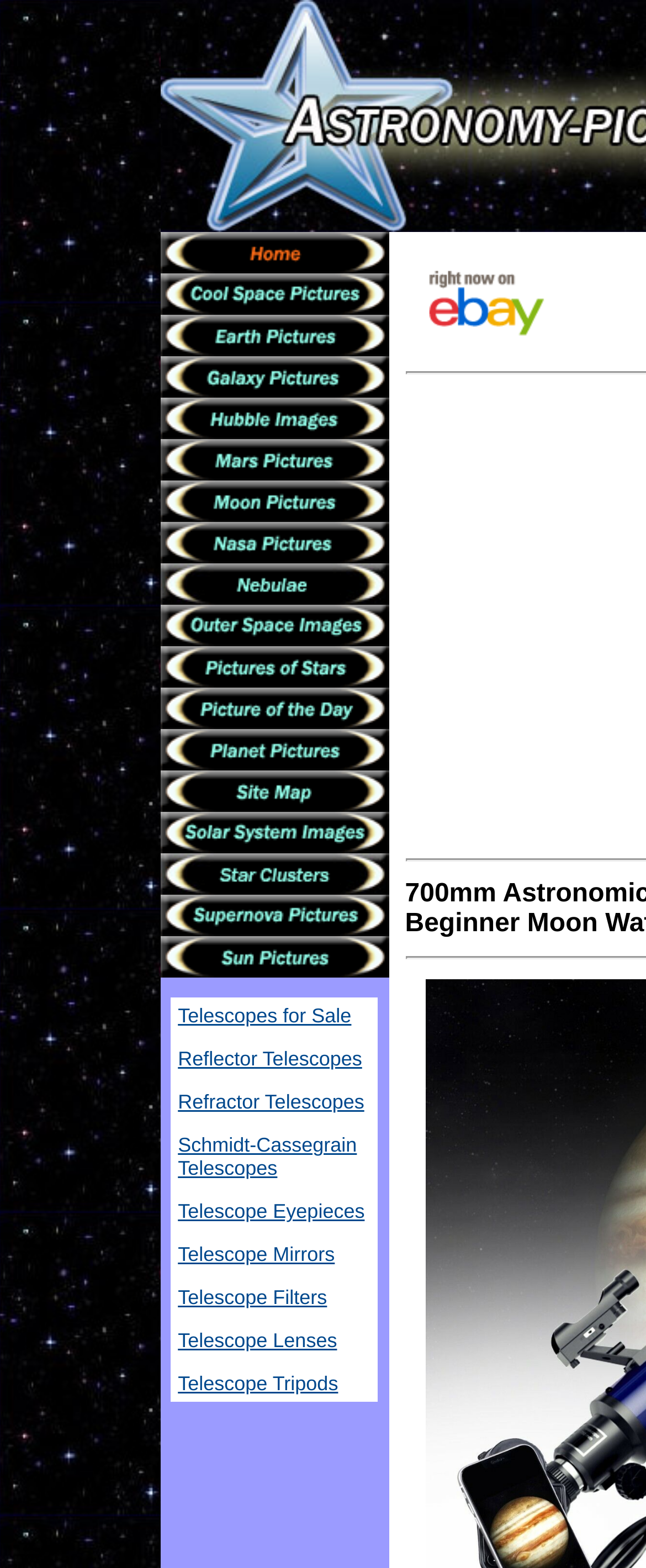How many categories of telescope products are listed on this webpage? Refer to the image and provide a one-word or short phrase answer.

8